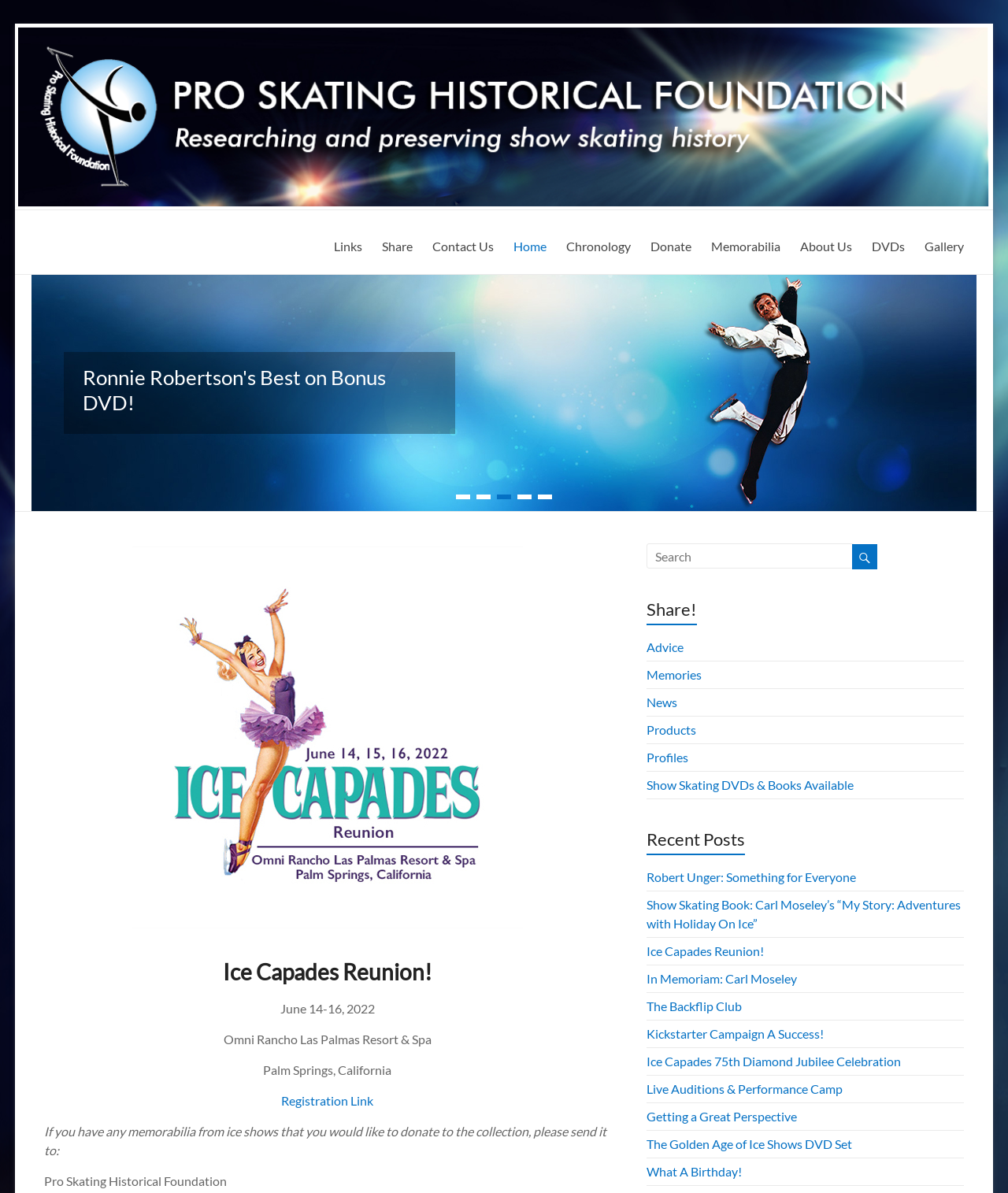Bounding box coordinates are given in the format (top-left x, top-left y, bottom-right x, bottom-right y). All values should be floating point numbers between 0 and 1. Provide the bounding box coordinate for the UI element described as: Live Auditions & Performance Camp

[0.641, 0.906, 0.836, 0.919]